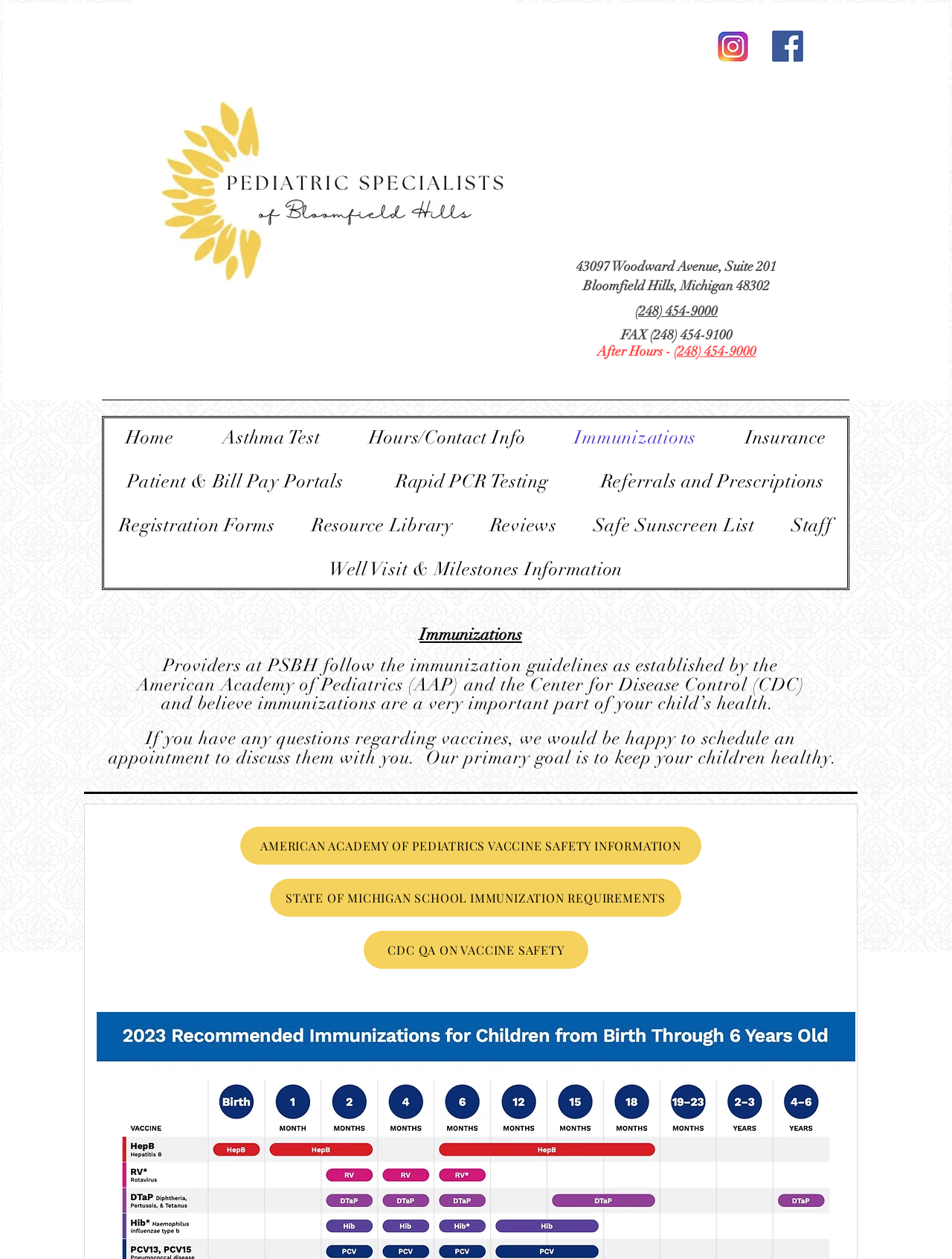What is the purpose of the clinic's immunization program?
Based on the visual content, answer with a single word or a brief phrase.

To keep children healthy